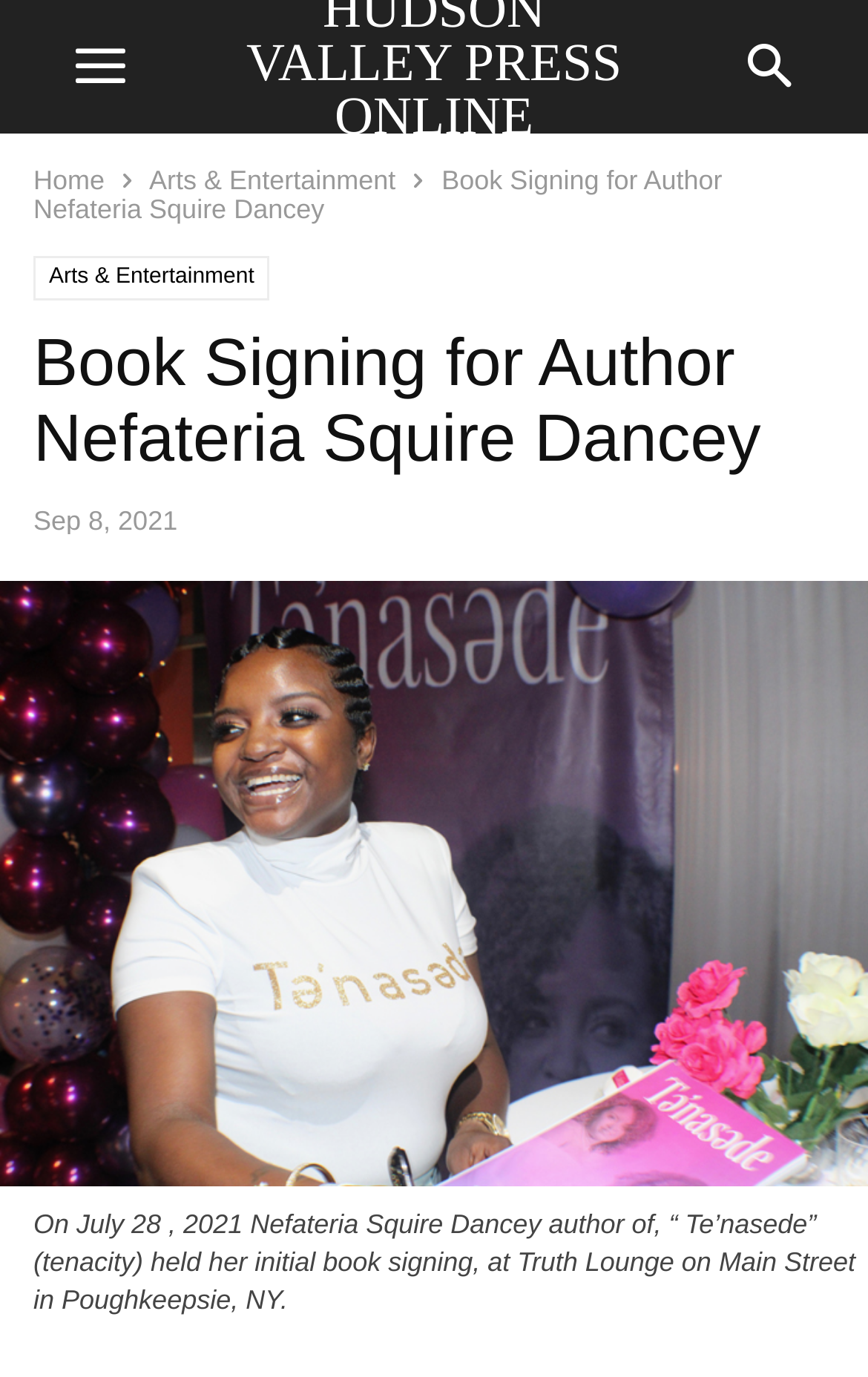Describe all the key features and sections of the webpage thoroughly.

The webpage is about a book signing event for author Nefateria Squire Dancey. At the top left, there are two links, "Home" and "Arts & Entertainment", which are positioned side by side. Next to them is a static text "Book Signing for Author Nefateria Squire Dancey" that spans across the top of the page. 

Below the top section, there is a header that takes up most of the width of the page, containing a heading with the same title as the static text above. To the right of the heading, there is a time element displaying the date "Sep 8, 2021". 

The main content of the page is an image that occupies the majority of the page, with a caption that describes the book signing event. The image is positioned below the header section and takes up most of the page's width. The caption is a brief summary of the event, stating that Nefateria Squire Dancey held her initial book signing at Truth Lounge on Main Street in Poughkeepsie, NY on July 28, 2021.